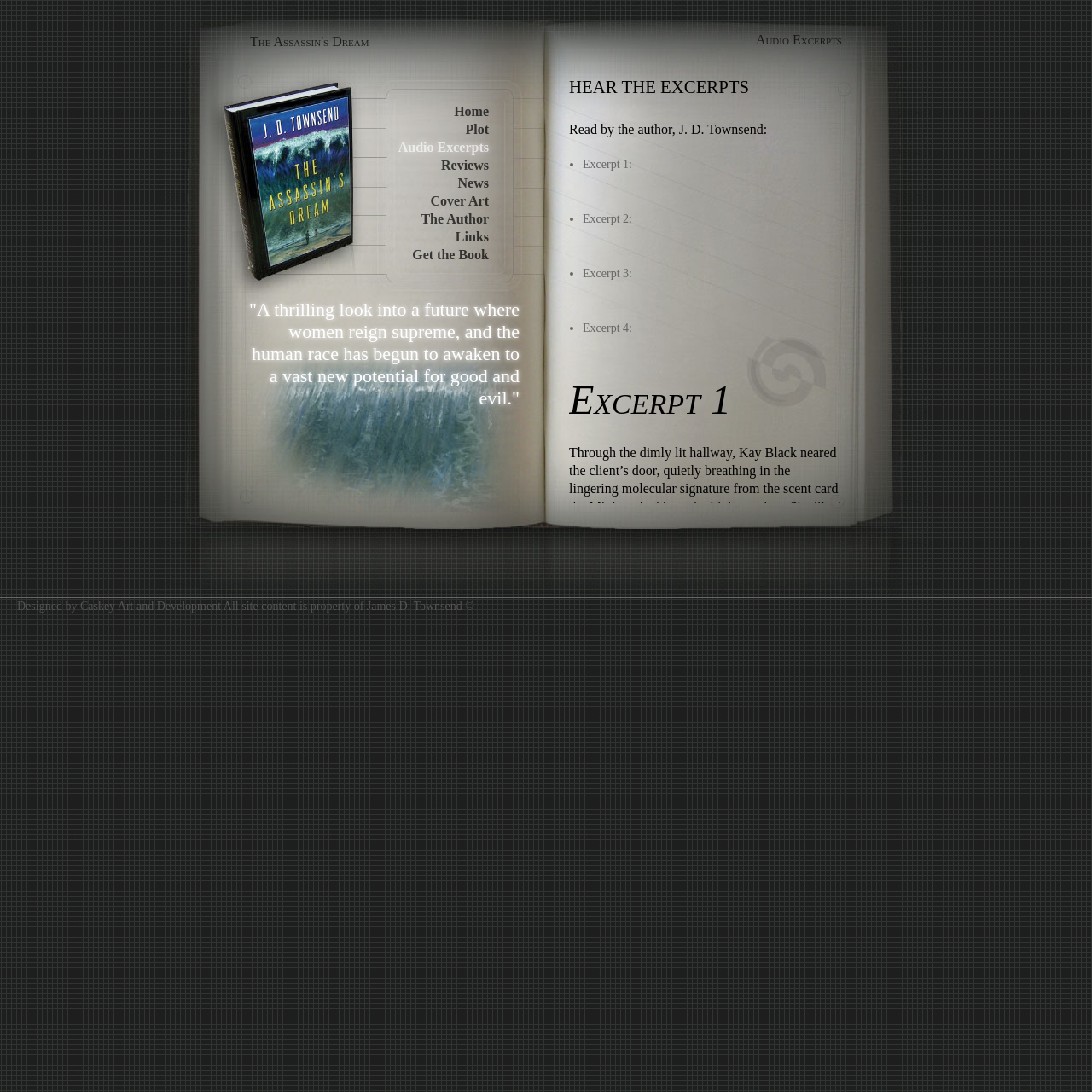Using floating point numbers between 0 and 1, provide the bounding box coordinates in the format (top-left x, top-left y, bottom-right x, bottom-right y). Locate the UI element described here: Skip to content

[0.33, 0.094, 0.406, 0.107]